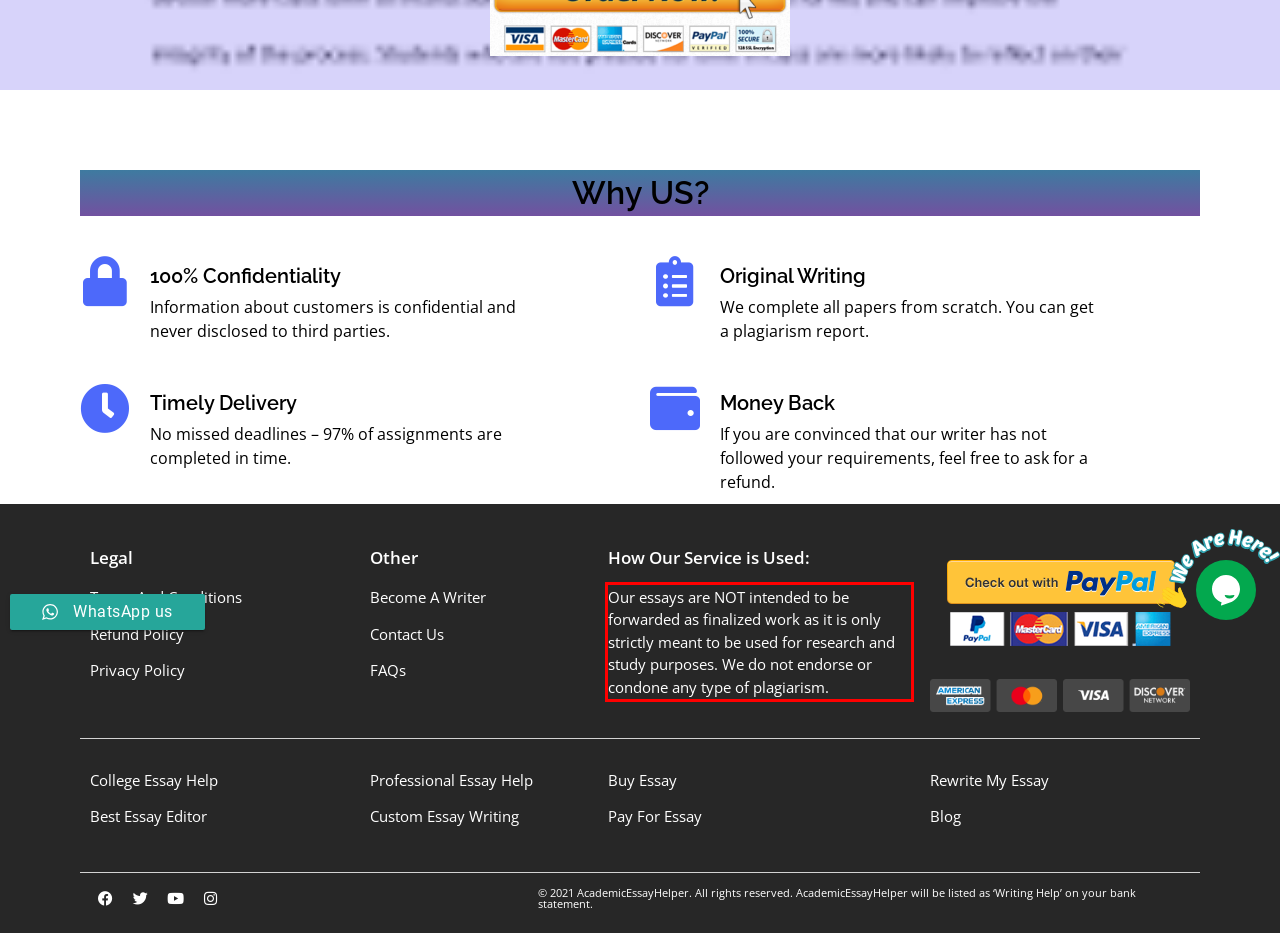Given a screenshot of a webpage with a red bounding box, extract the text content from the UI element inside the red bounding box.

Our essays are NOT intended to be forwarded as finalized work as it is only strictly meant to be used for research and study purposes. We do not endorse or condone any type of plagiarism.